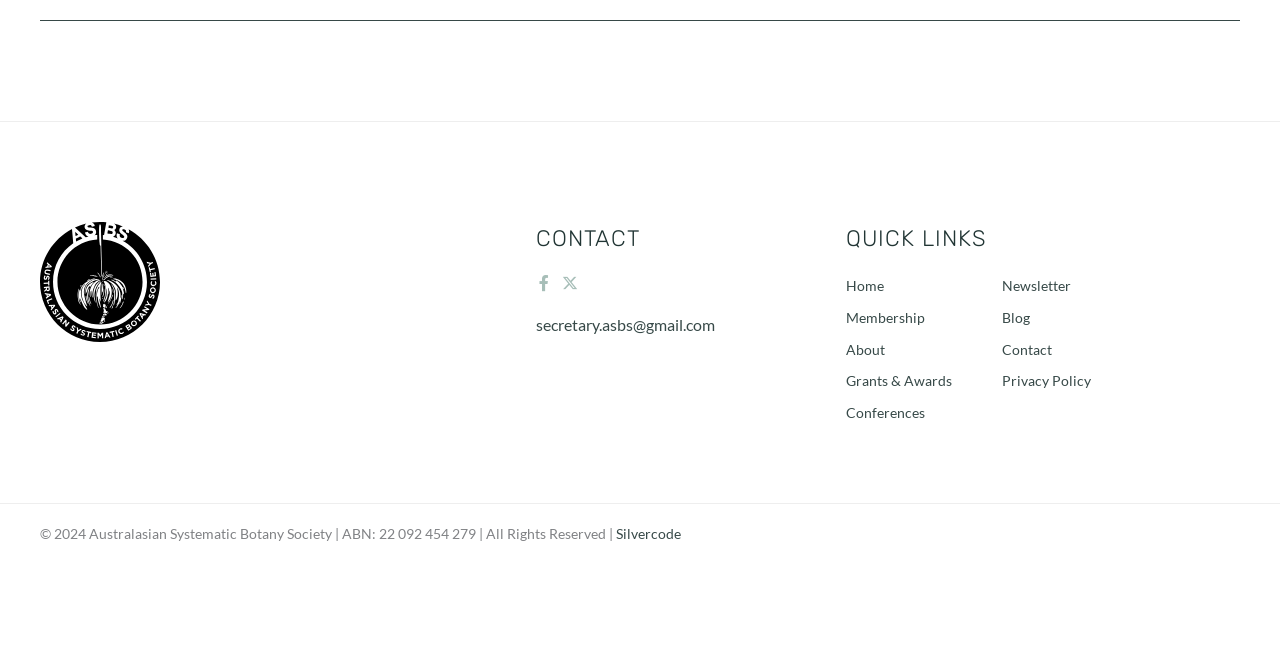Determine the bounding box coordinates for the area you should click to complete the following instruction: "Read the newsletter".

[0.783, 0.427, 0.852, 0.46]